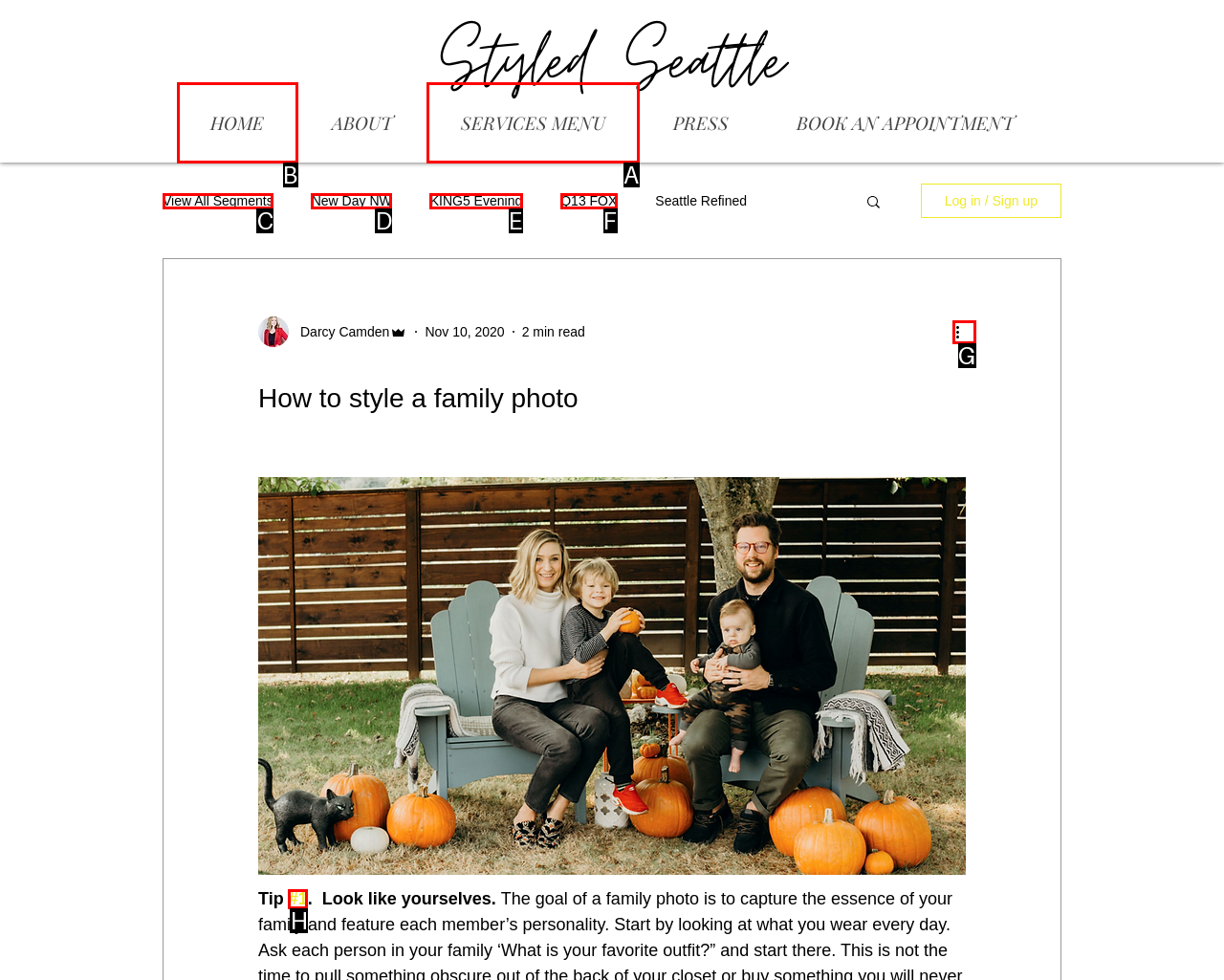Select the letter of the UI element you need to click to complete this task: Click on the HOME link.

B